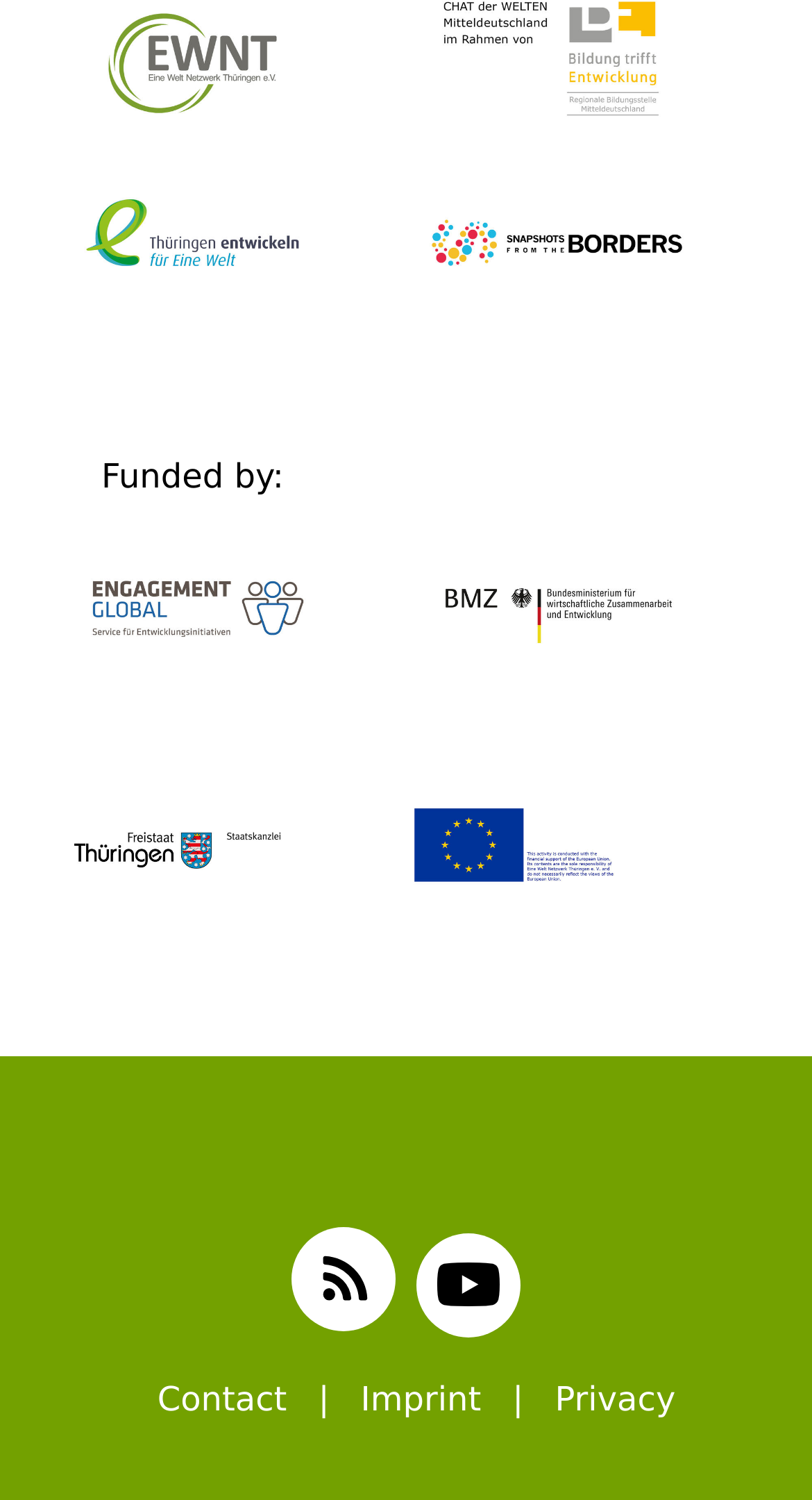What is the icon name of the figure at the bottom-left?
Answer the question with a single word or phrase derived from the image.

RSS